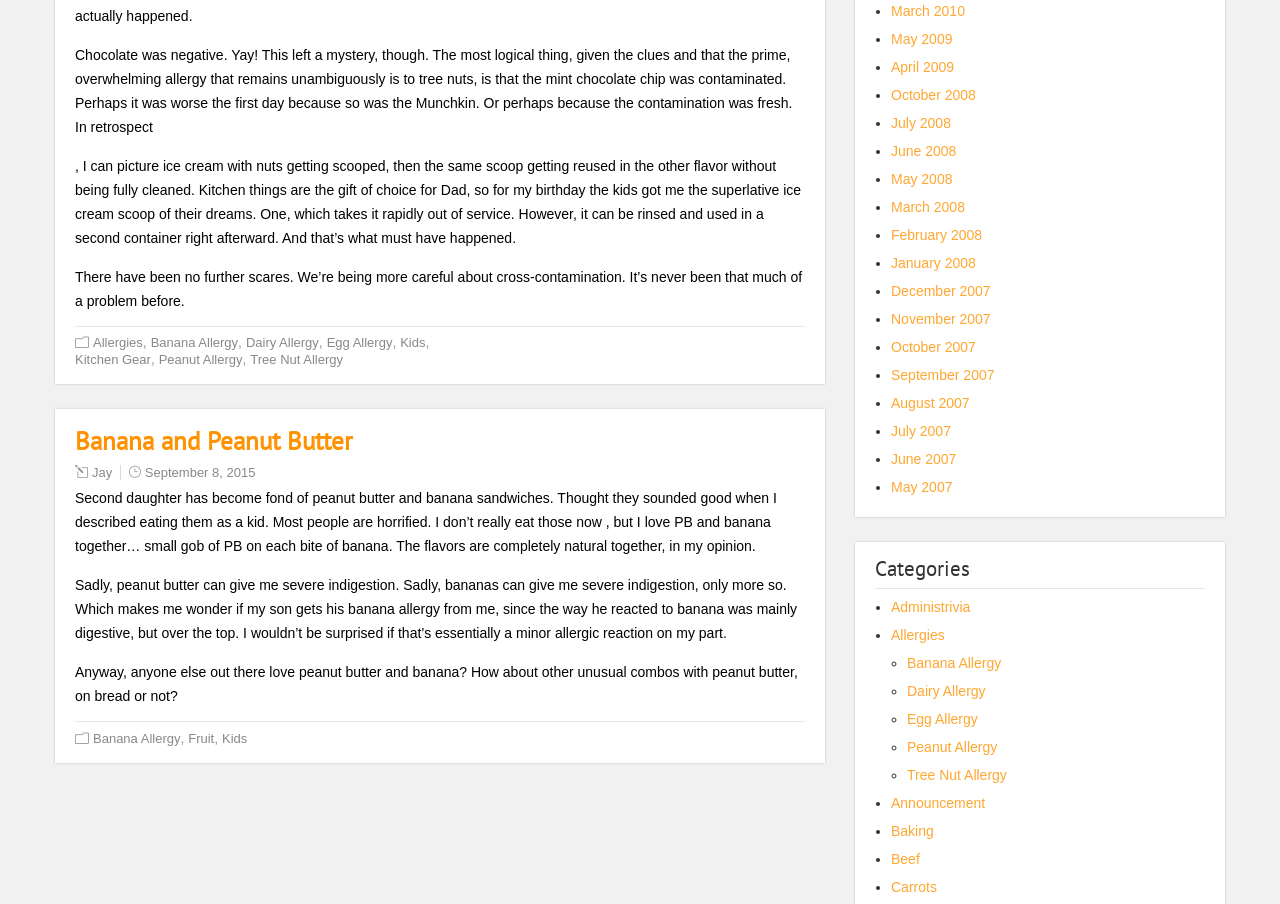Locate the bounding box coordinates of the UI element described by: "Banana and Peanut Butter". The bounding box coordinates should consist of four float numbers between 0 and 1, i.e., [left, top, right, bottom].

[0.059, 0.47, 0.276, 0.506]